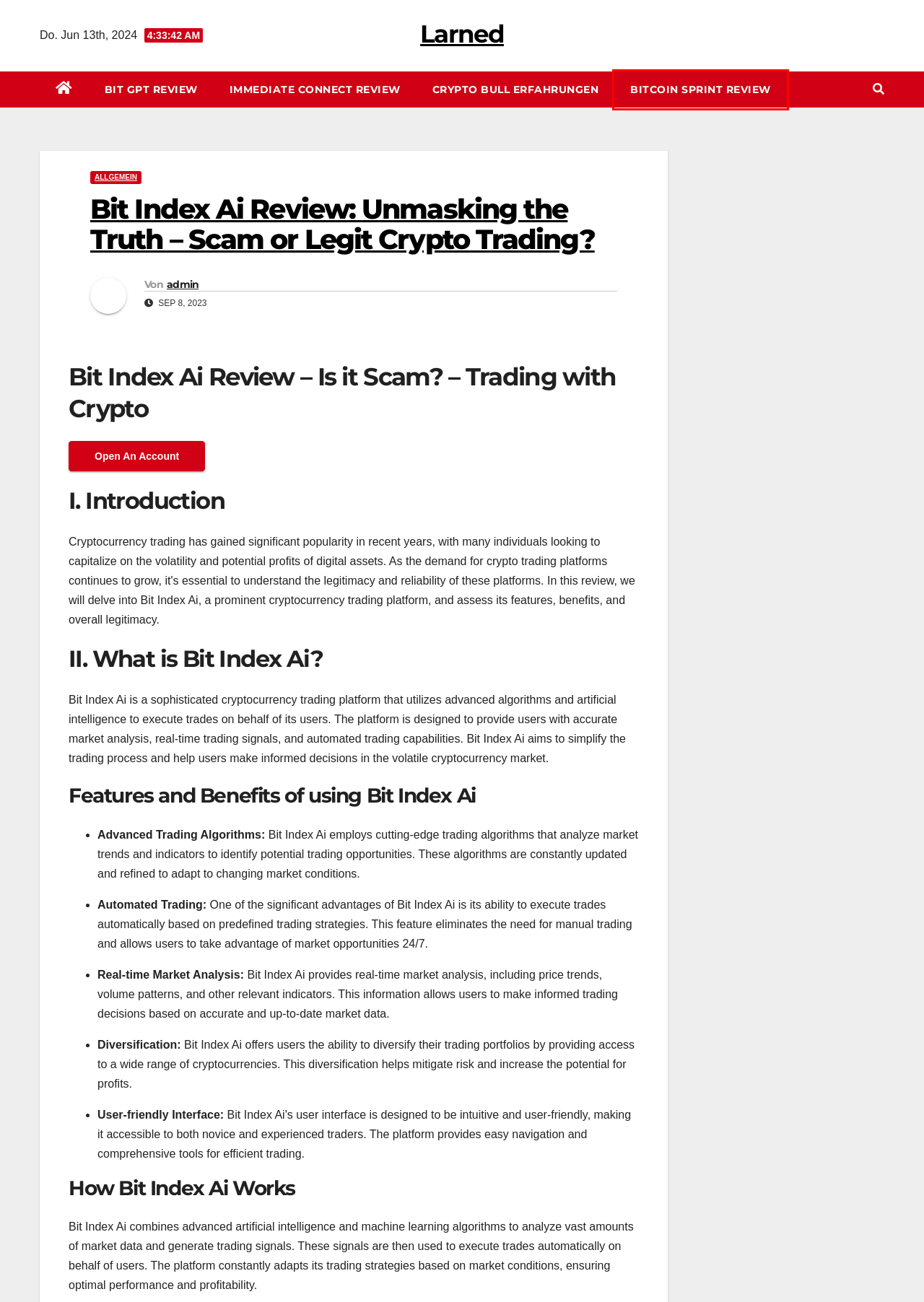A screenshot of a webpage is provided, featuring a red bounding box around a specific UI element. Identify the webpage description that most accurately reflects the new webpage after interacting with the selected element. Here are the candidates:
A. Blog-Werkzeug, Publishing-Plattform und CMS – WordPress.org Deutsch
B. Bit GPT Review: Is it Legit or a Scam – Trading with Crypto – Larned
C. Bitcoin Sprint Review: Scam or Legit? Uncover the Truth About this Trading Platform – Larned
D. Crypto Bull Erfahrungen: Kryptowährungen handeln leicht gemacht – Larned
E. Allgemein – Larned
F. Immediate Connect Review: Scam or Legit Trading Platform? – Larned
G. Larned
H. admin – Larned

C